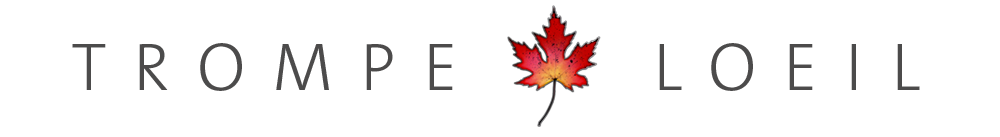What is the name of the collection showcased during the October FaMESHed event?
Look at the screenshot and respond with one word or a short phrase.

Ashdon Living Room Collection